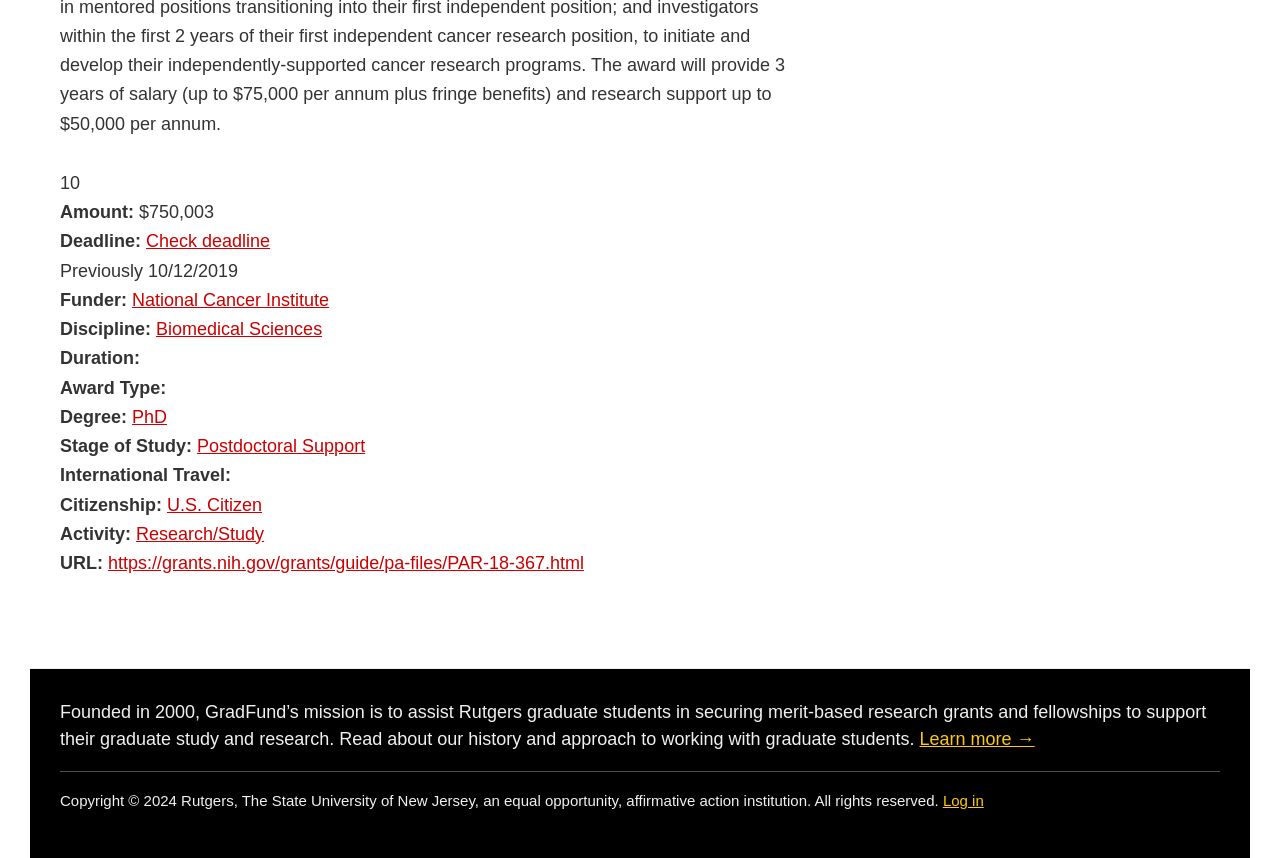Determine the bounding box for the UI element as described: "Postdoctoral Support". The coordinates should be represented as four float numbers between 0 and 1, formatted as [left, top, right, bottom].

[0.154, 0.508, 0.285, 0.532]